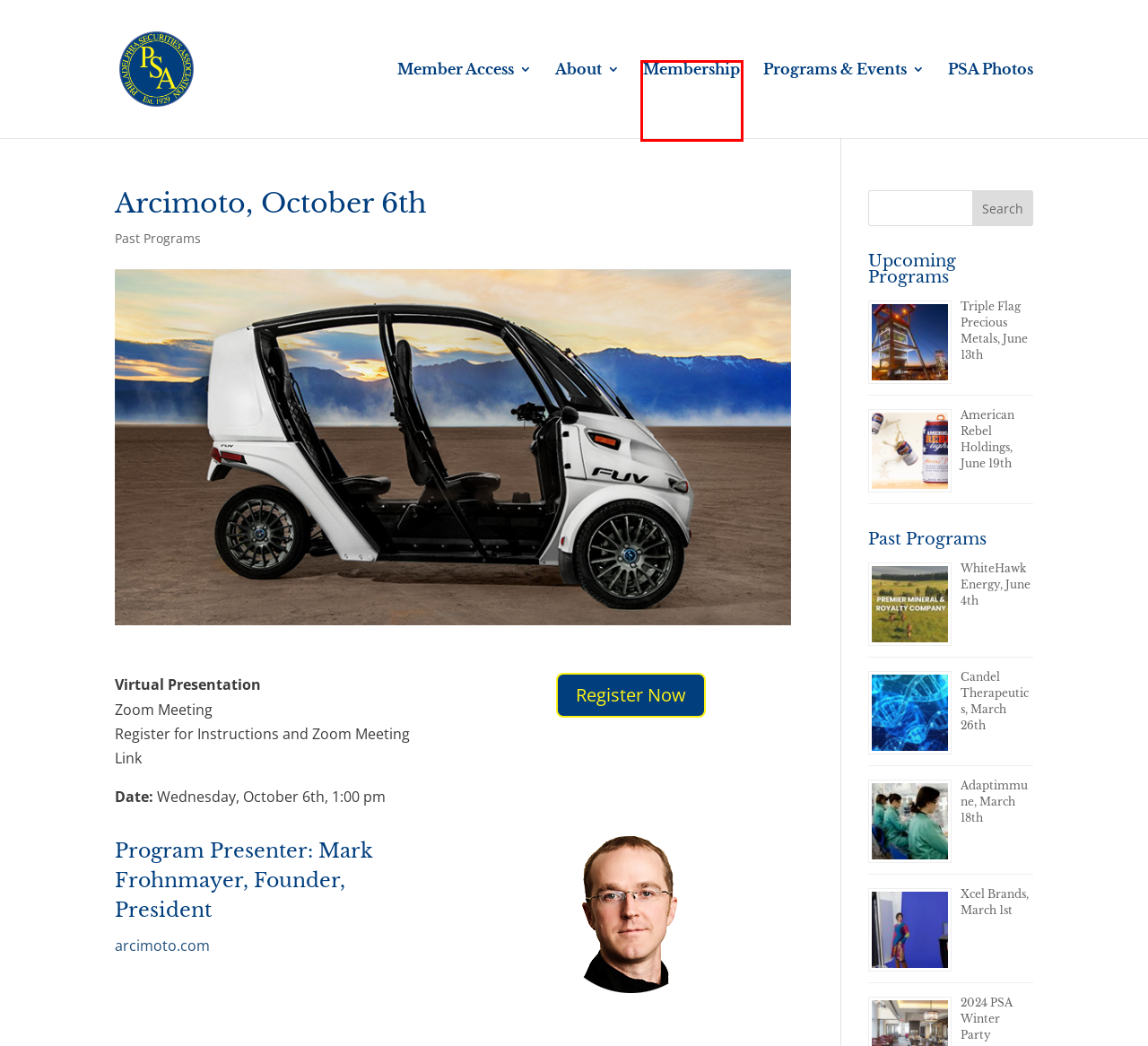Observe the screenshot of a webpage with a red bounding box around an element. Identify the webpage description that best fits the new page after the element inside the bounding box is clicked. The candidates are:
A. PSA Photos | Philadelphia Securities Association
B. Xcel Brands, March 1st | Philadelphia Securities Association
C. Candel Therapeutics, March 26th | Philadelphia Securities Association
D. Adaptimmune, March 18th | Philadelphia Securities Association
E. American Rebel Holdings, June 19th | Philadelphia Securities Association
F. Past Programs | Philadelphia Securities Association
G. Membership | Philadelphia Securities Association
H. Triple Flag Precious Metals, June 13th | Philadelphia Securities Association

G